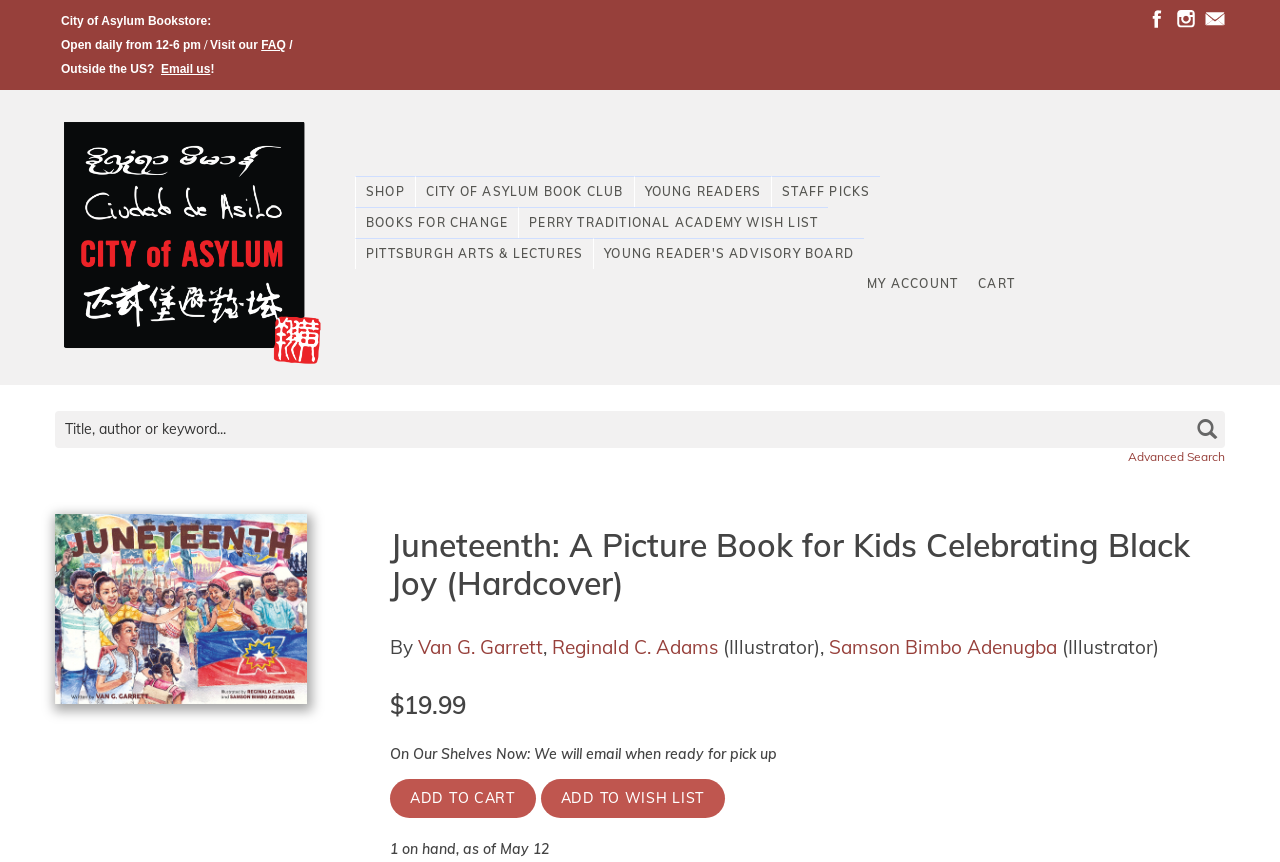Highlight the bounding box coordinates of the element that should be clicked to carry out the following instruction: "View the book details". The coordinates must be given as four float numbers ranging from 0 to 1, i.e., [left, top, right, bottom].

[0.043, 0.596, 0.24, 0.817]